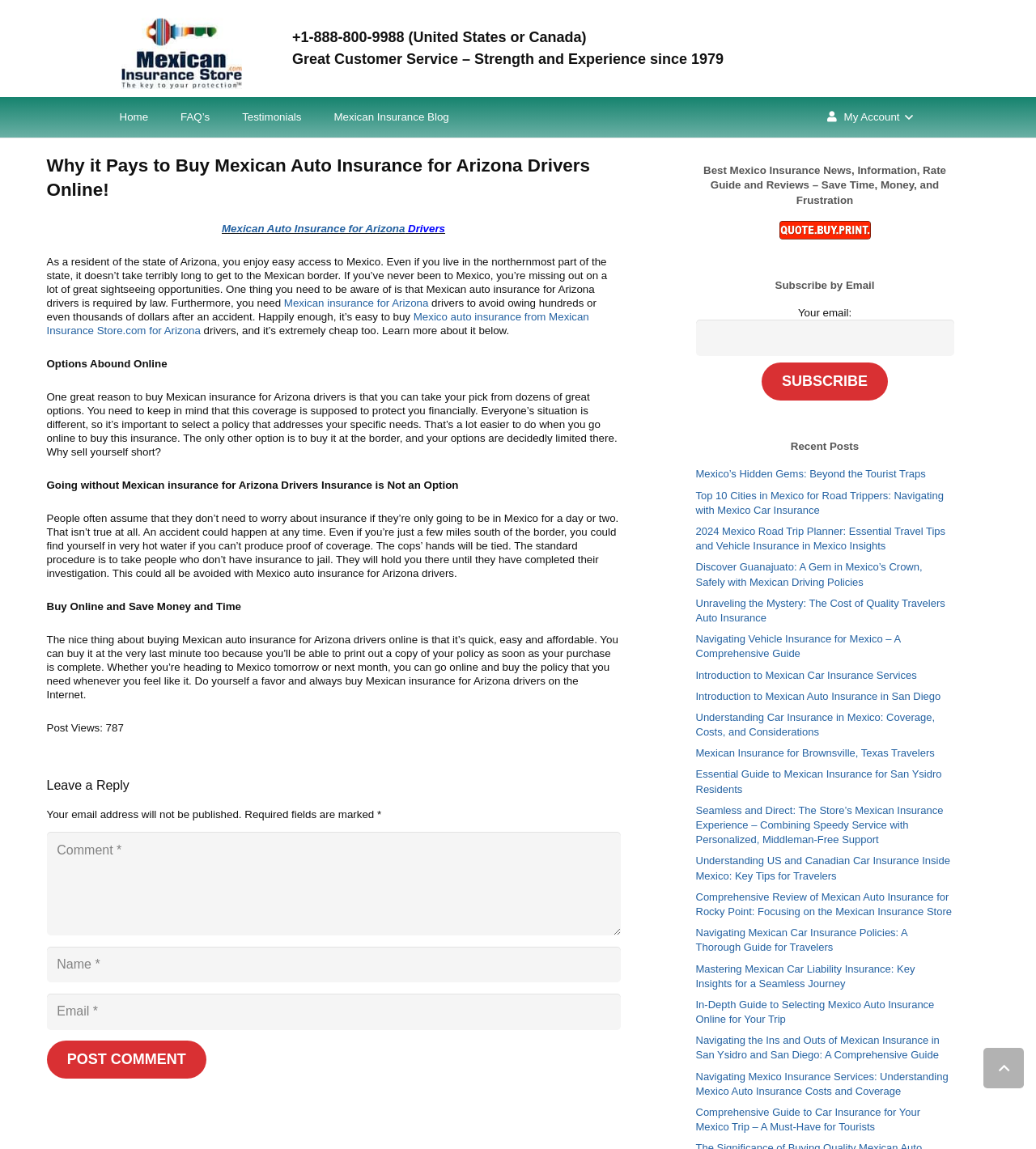What is the purpose of Mexican auto insurance for Arizona drivers?
Based on the image, answer the question with as much detail as possible.

The static text element on the webpage explains that 'this coverage is supposed to protect you financially.' This implies that the purpose of Mexican auto insurance for Arizona drivers is to provide financial protection in case of an accident or other unforeseen events.